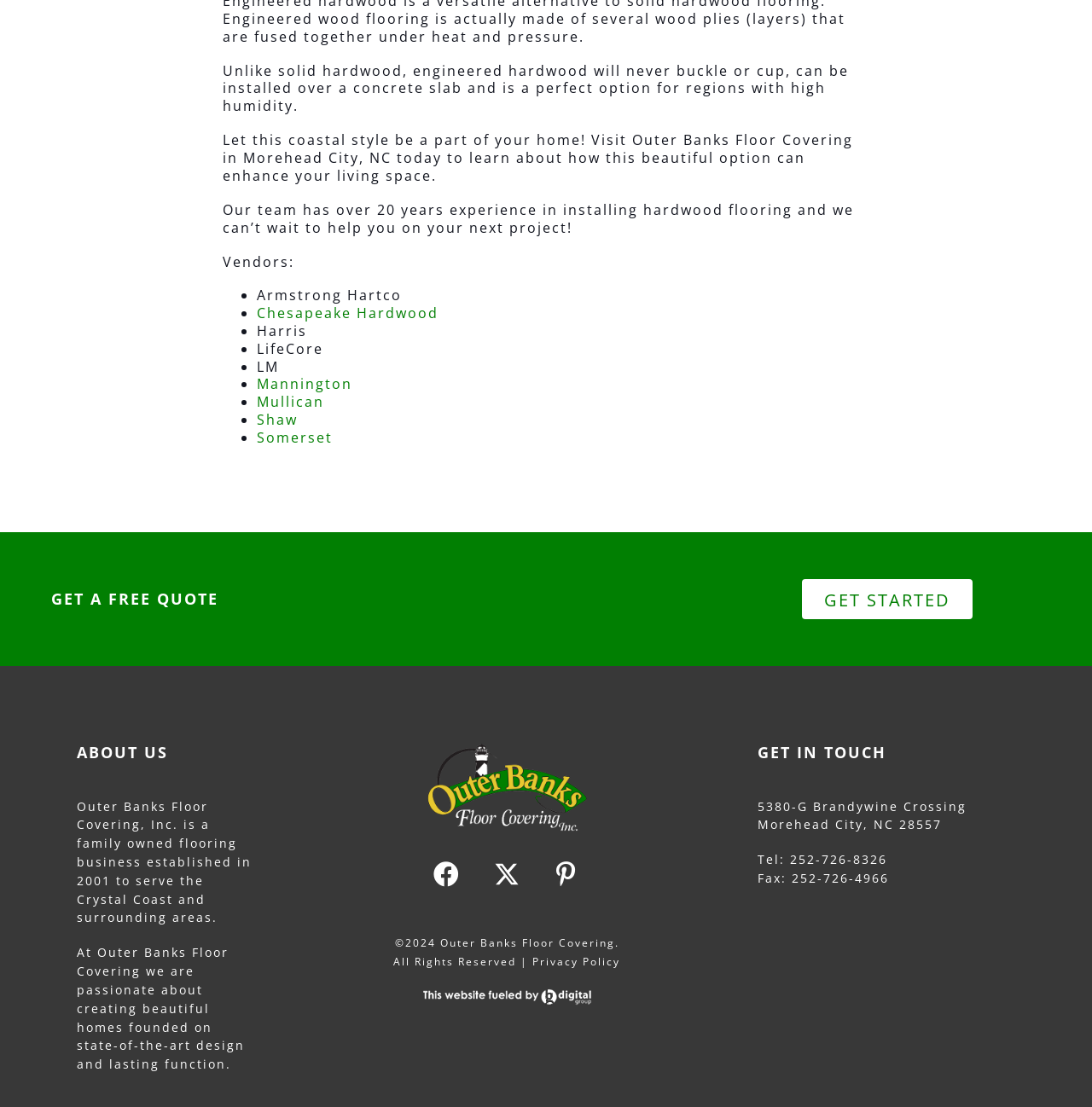Please respond to the question with a concise word or phrase:
How many years of experience does the team have?

Over 20 years